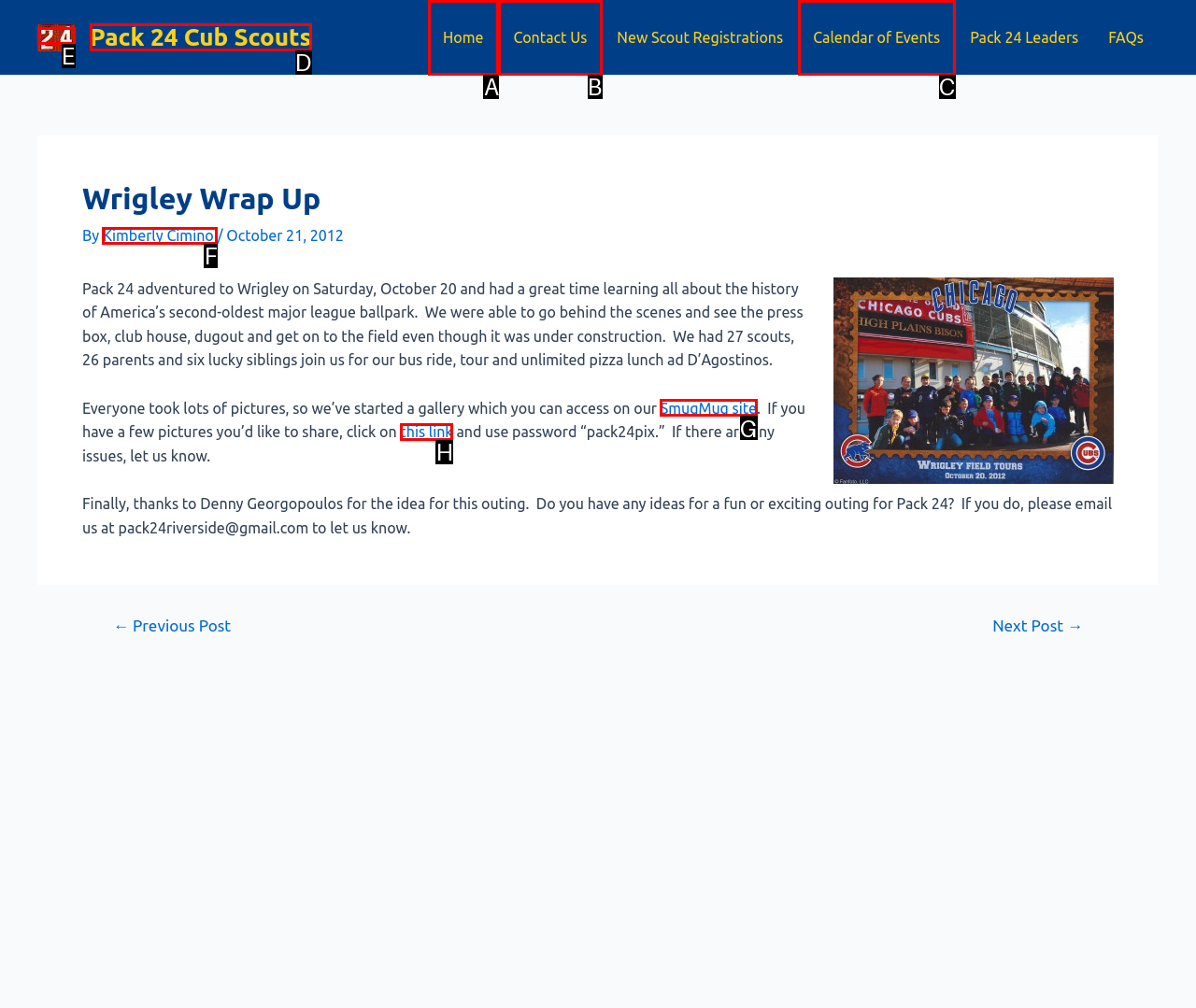Point out the HTML element I should click to achieve the following: Subscribe to email notification Reply with the letter of the selected element.

None